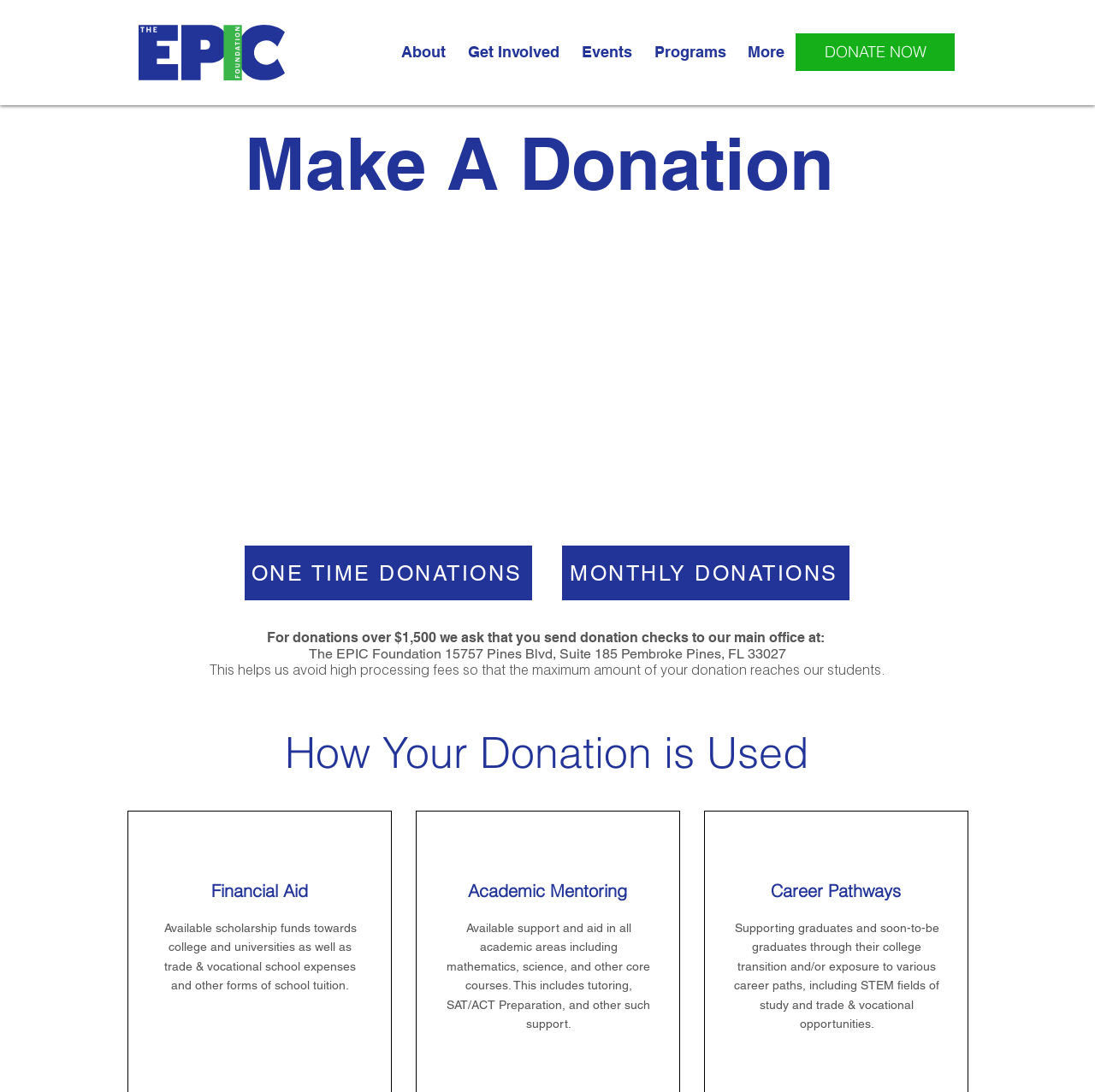Find and generate the main title of the webpage.

Make A Donation